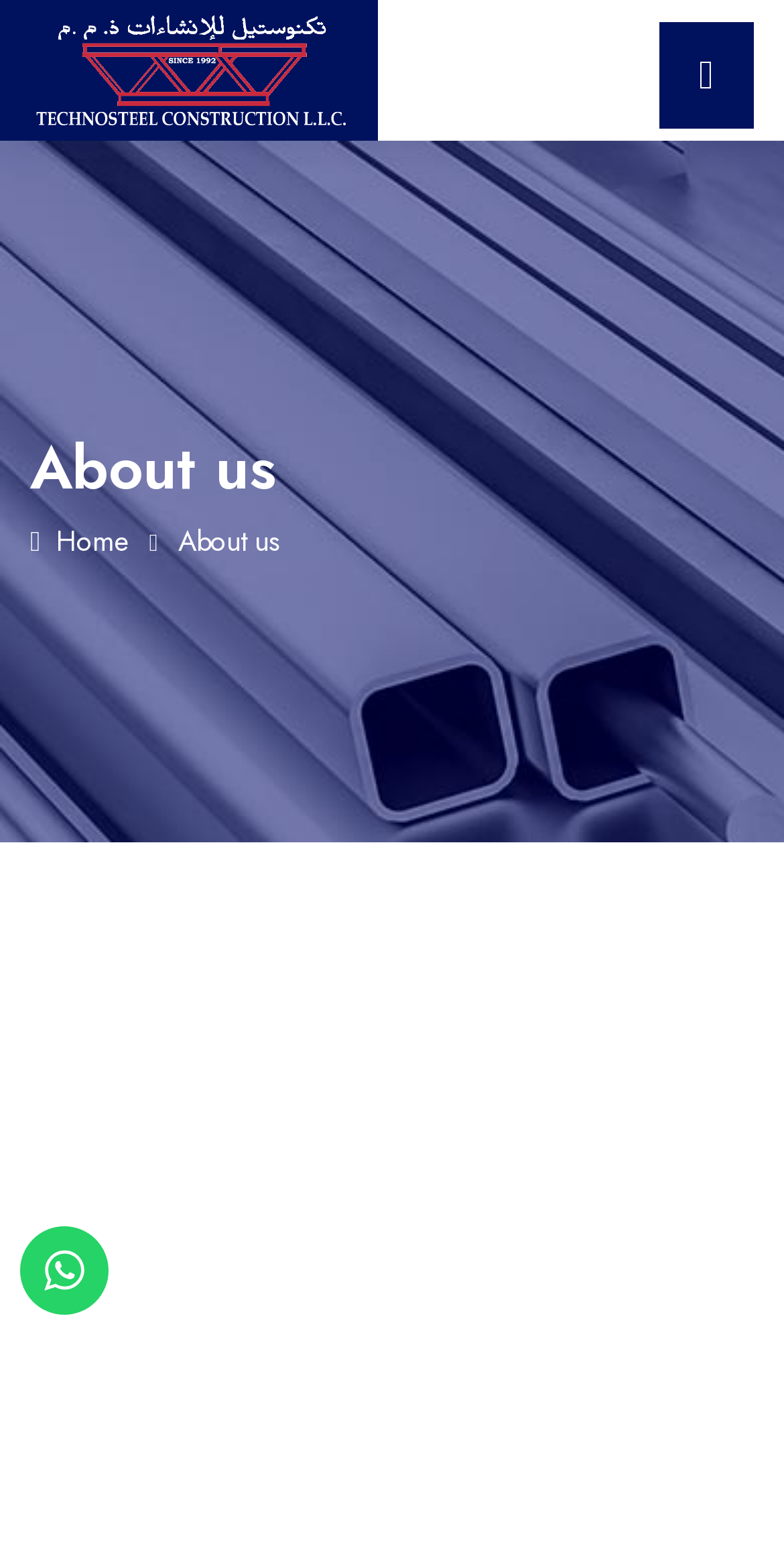Based on the image, provide a detailed response to the question:
How many navigation links are there?

There is only one navigation link visible, which is 'Home' with the icon ''. This can be determined by looking at the navigation 'breadcrumb' section.